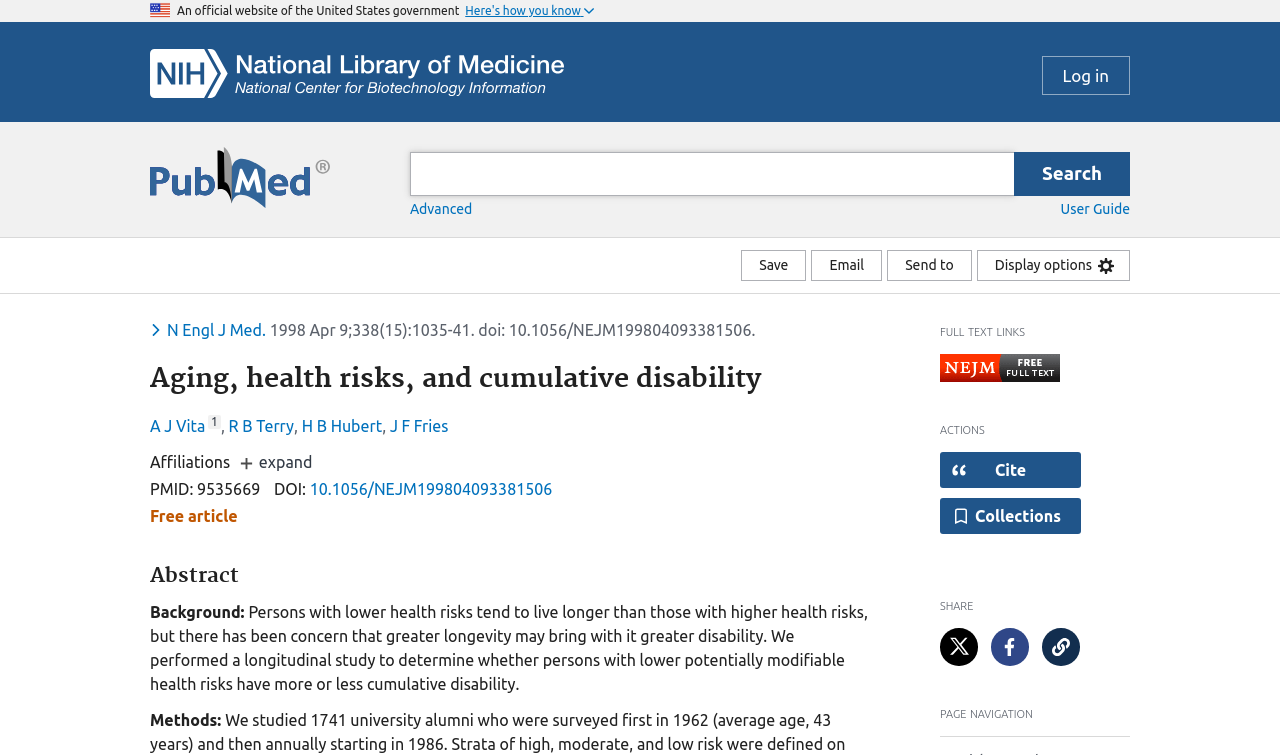What is the main heading displayed on the webpage? Please provide the text.

Aging, health risks, and cumulative disability